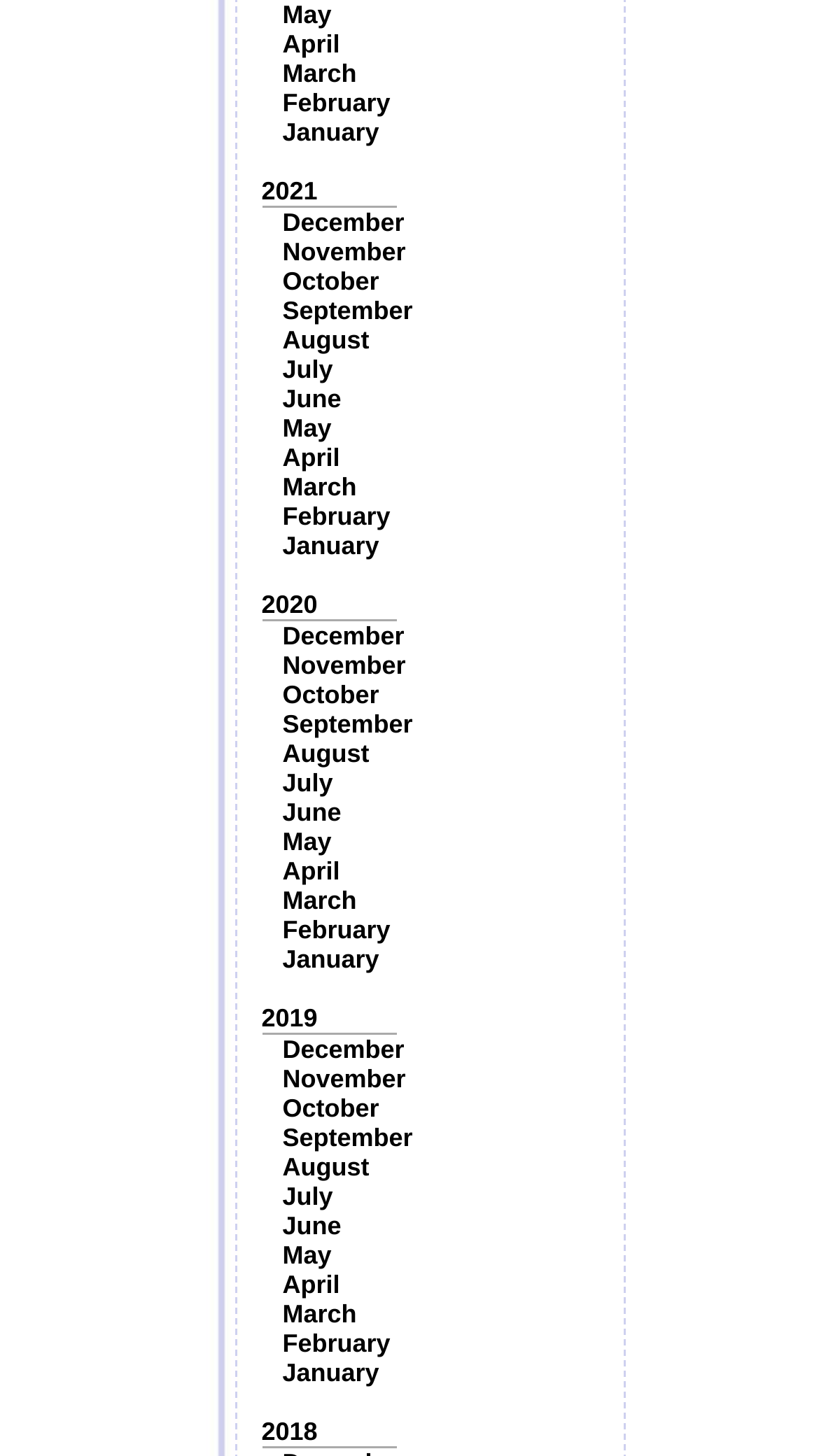Respond to the following question with a brief word or phrase:
What is the vertical position of 'January' relative to 'February'?

Above